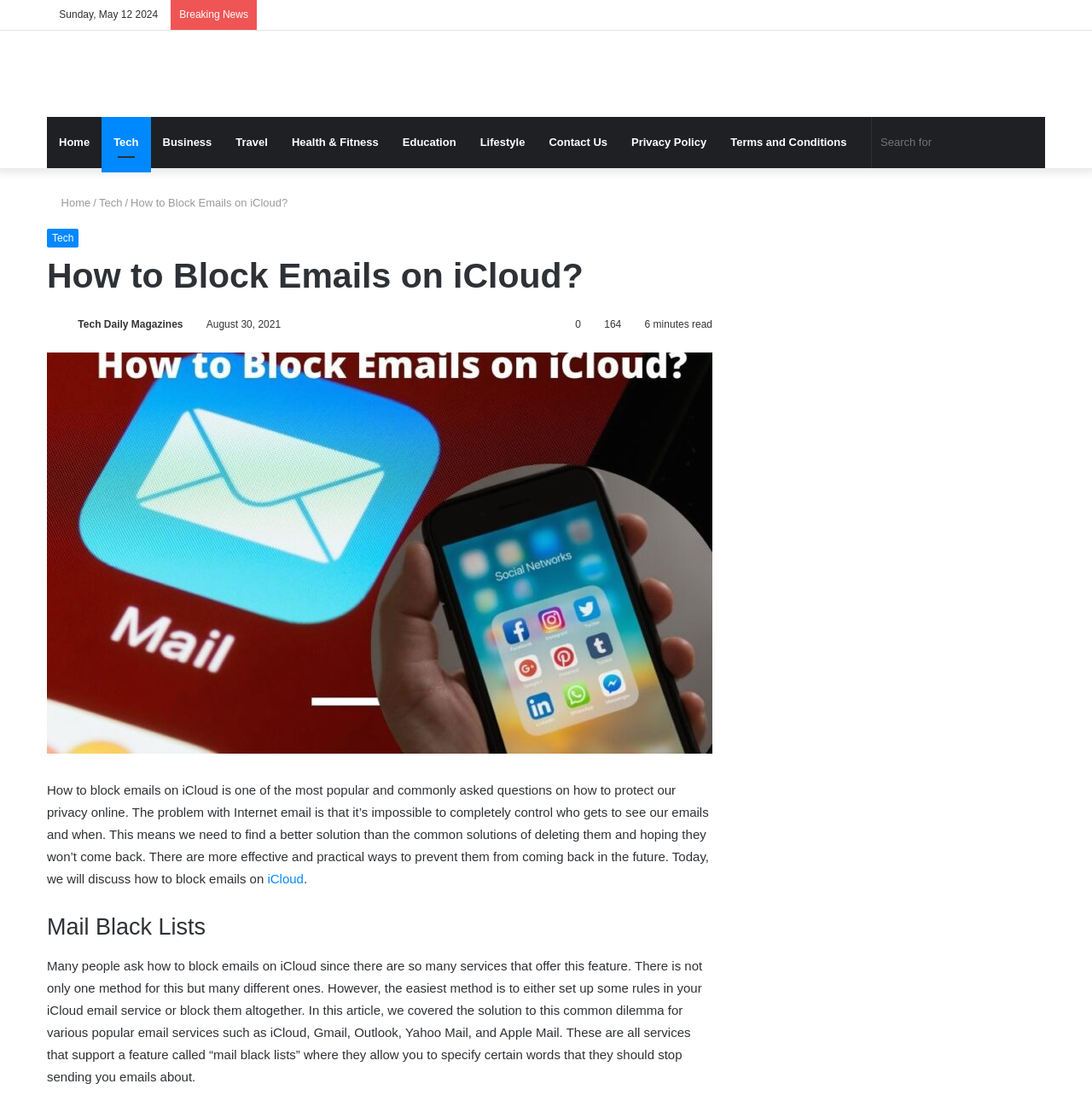Can you identify the bounding box coordinates of the clickable region needed to carry out this instruction: 'Click the link to learn more about INVESTING IN UNDERPRIVILEDGED NIGERIAN YOUTH'? The coordinates should be four float numbers within the range of 0 to 1, stated as [left, top, right, bottom].

None